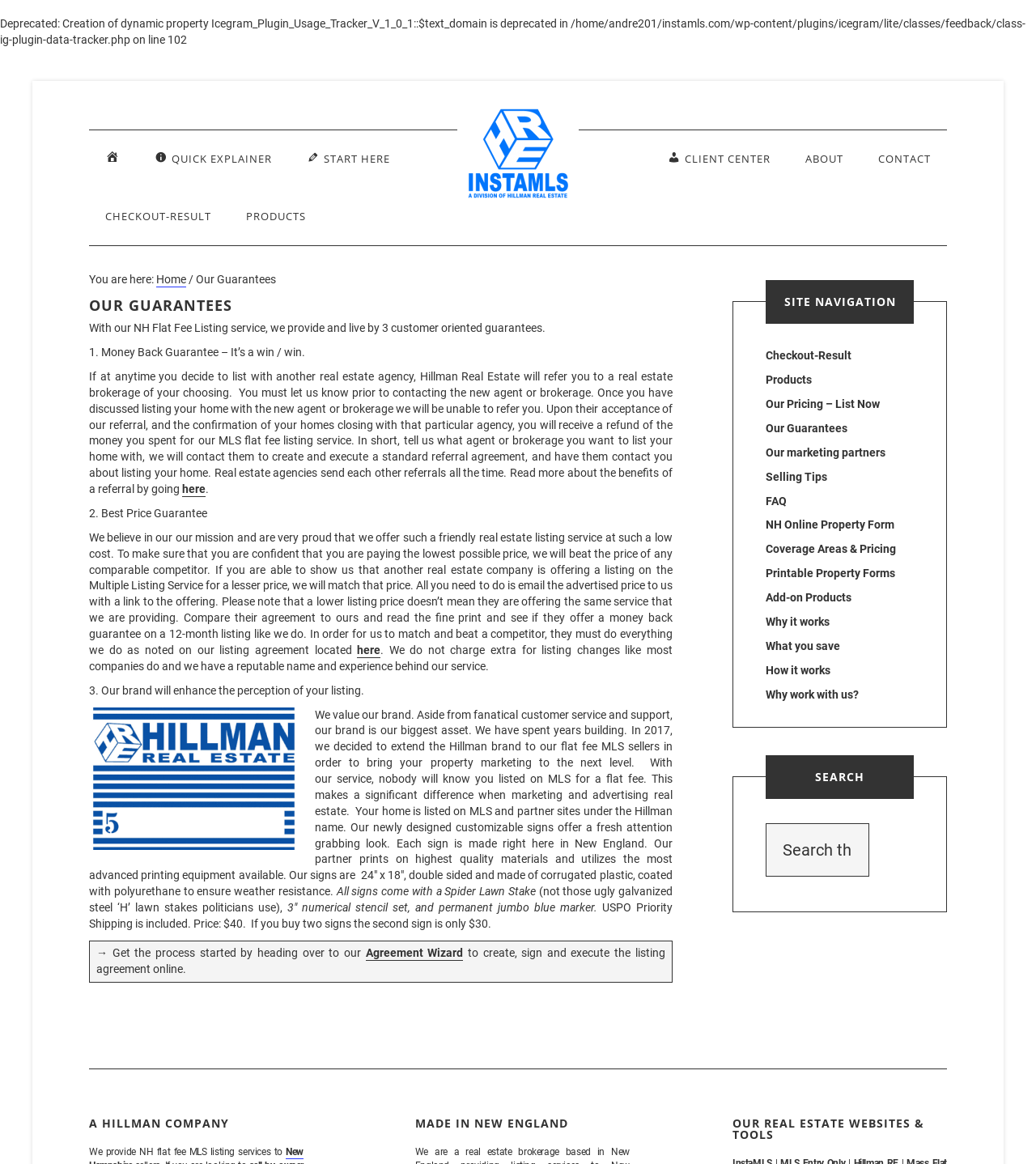Could you determine the bounding box coordinates of the clickable element to complete the instruction: "Click on the 'NEW HAMPSHIRE (NH) FOR SALE BY OWNER MLS FLAT FEE' link"? Provide the coordinates as four float numbers between 0 and 1, i.e., [left, top, right, bottom].

[0.441, 0.083, 0.559, 0.188]